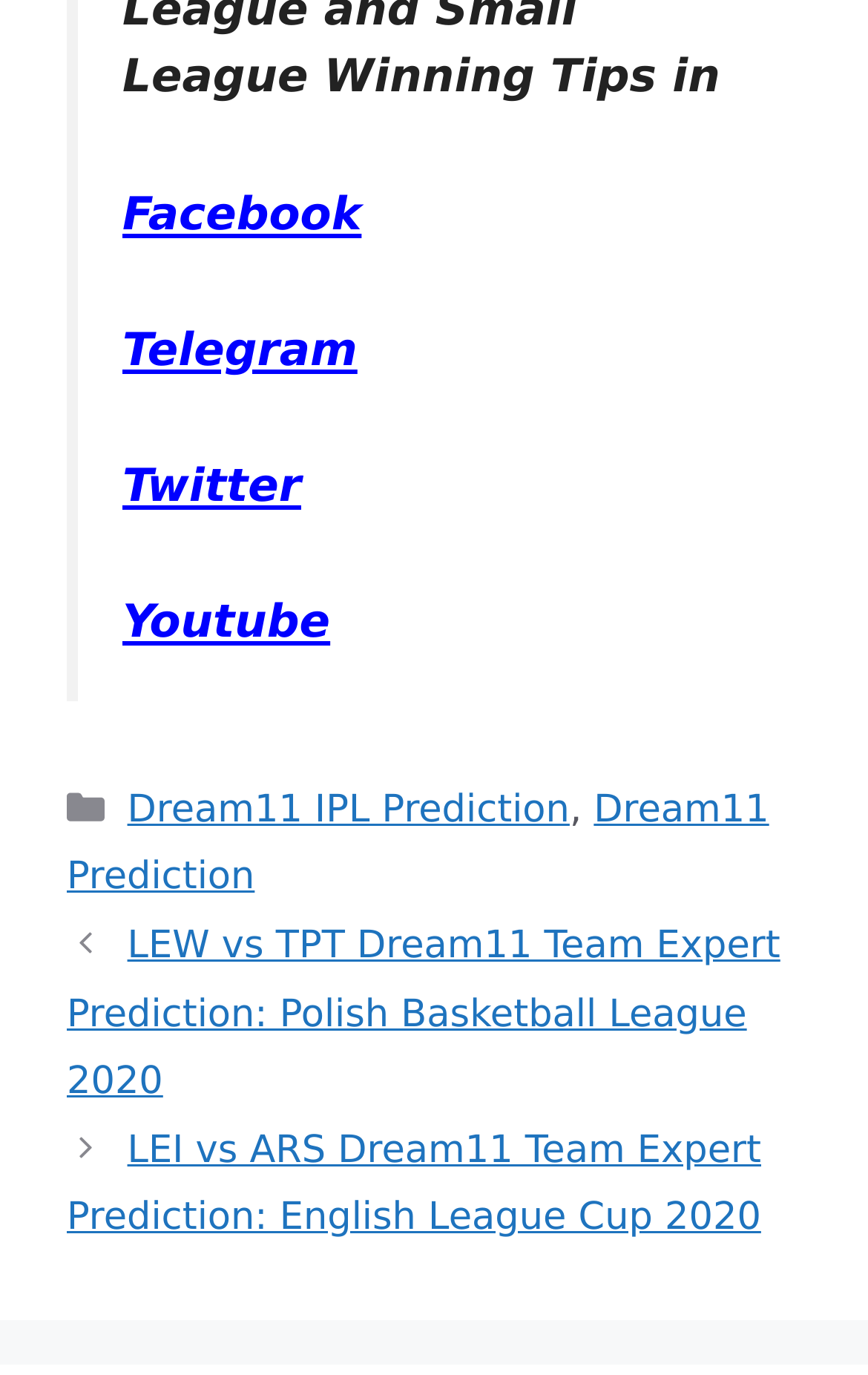Identify the bounding box coordinates necessary to click and complete the given instruction: "go to Youtube".

[0.141, 0.433, 0.38, 0.471]